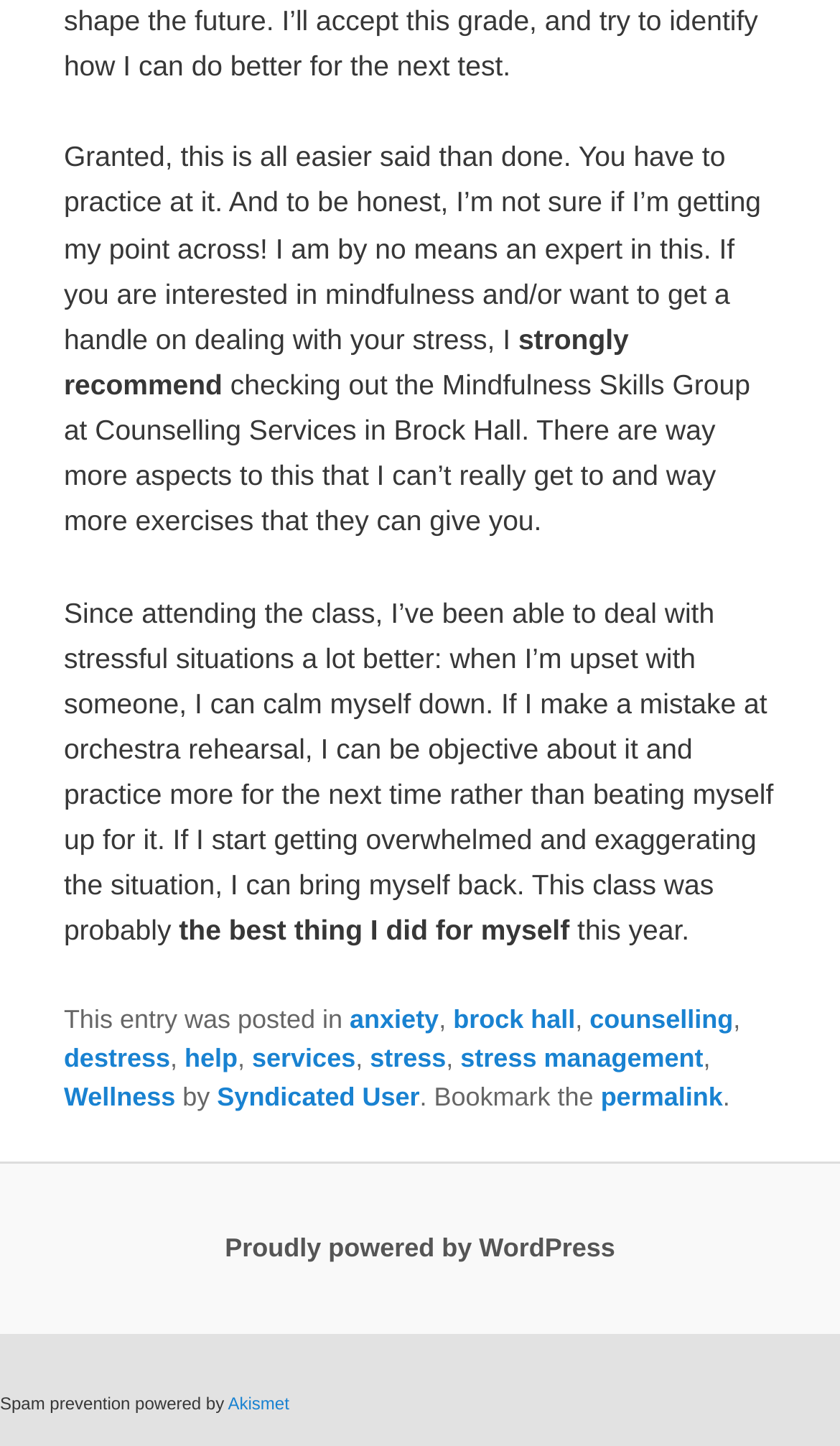Show the bounding box coordinates for the element that needs to be clicked to execute the following instruction: "Click the link to learn about anxiety". Provide the coordinates in the form of four float numbers between 0 and 1, i.e., [left, top, right, bottom].

[0.416, 0.694, 0.522, 0.715]